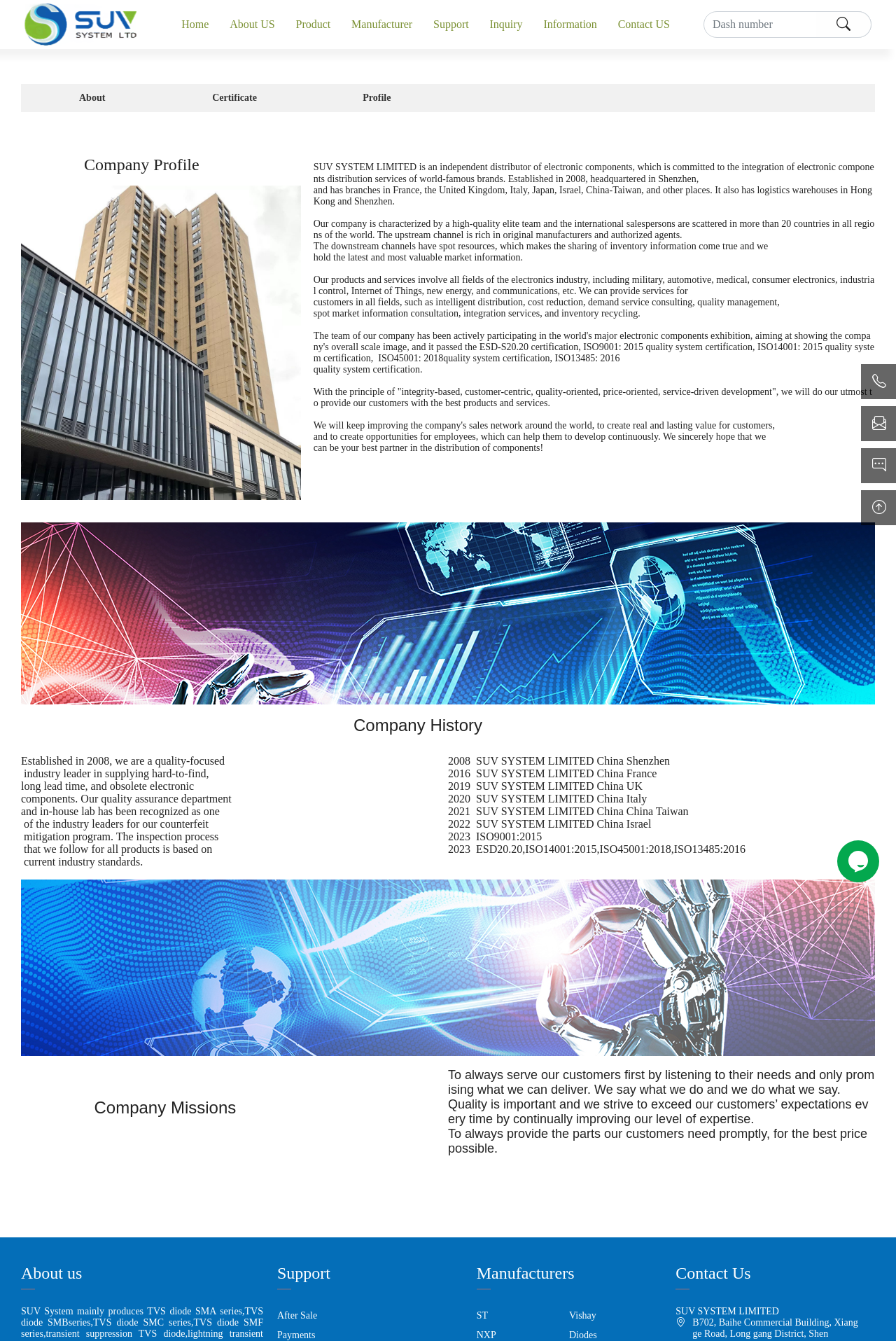Locate the bounding box coordinates of the clickable area to execute the instruction: "View company profile". Provide the coordinates as four float numbers between 0 and 1, represented as [left, top, right, bottom].

[0.023, 0.116, 0.35, 0.13]